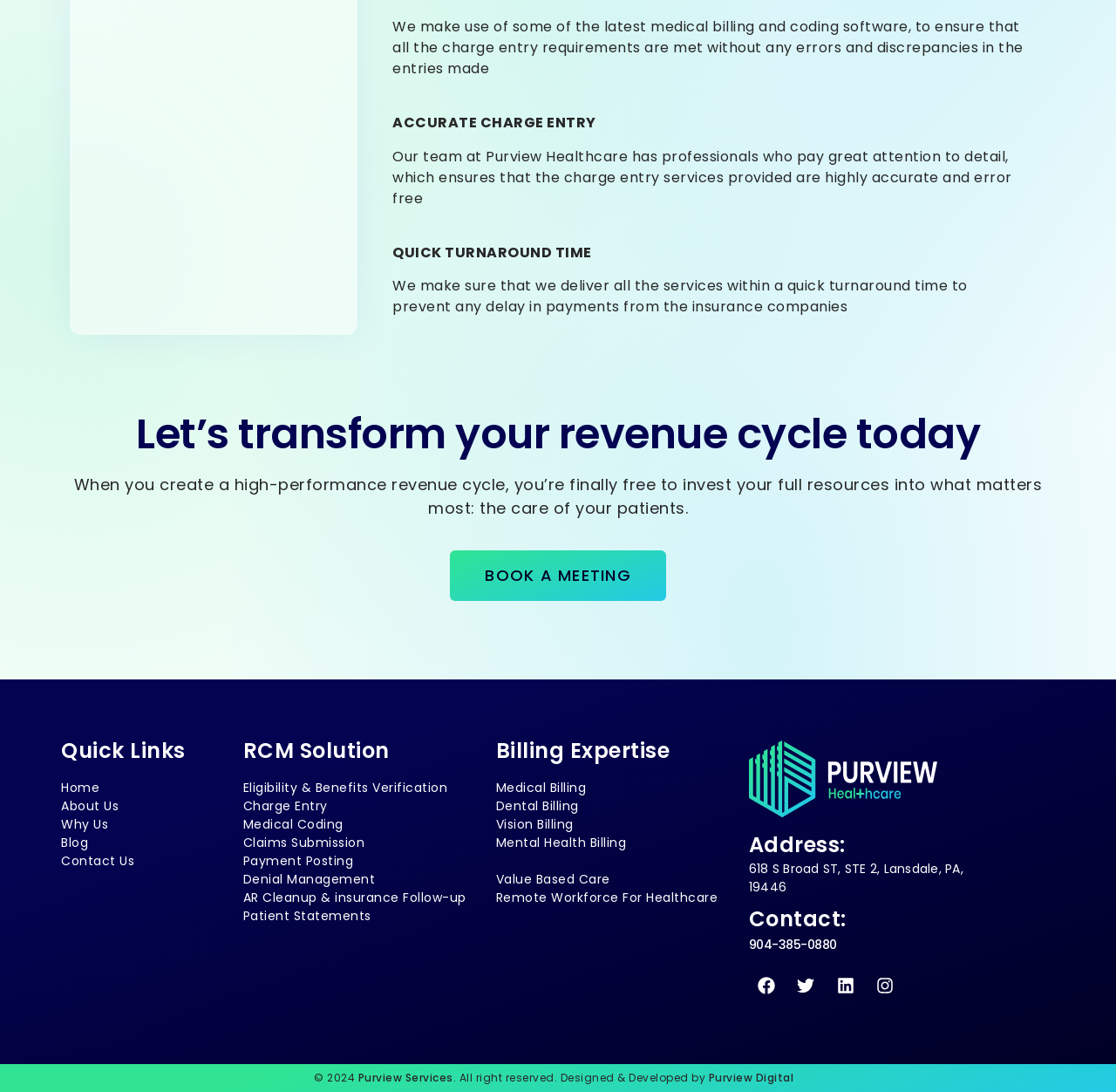What is the purpose of the 'BOOK A MEETING' link? Please answer the question using a single word or phrase based on the image.

To schedule a meeting